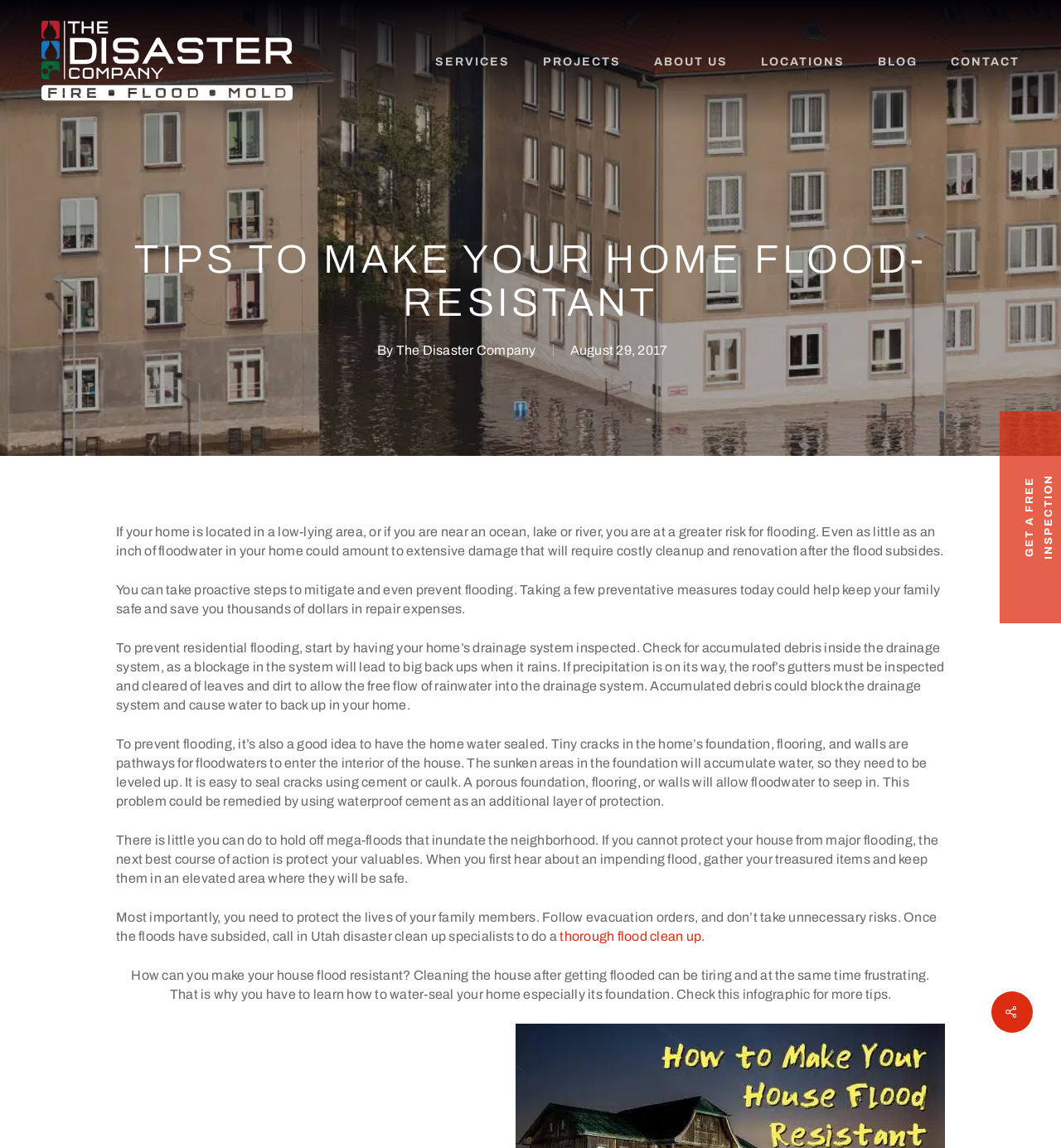Based on the element description About Us, identify the bounding box of the UI element in the given webpage screenshot. The coordinates should be in the format (top-left x, top-left y, bottom-right x, bottom-right y) and must be between 0 and 1.

[0.616, 0.048, 0.686, 0.06]